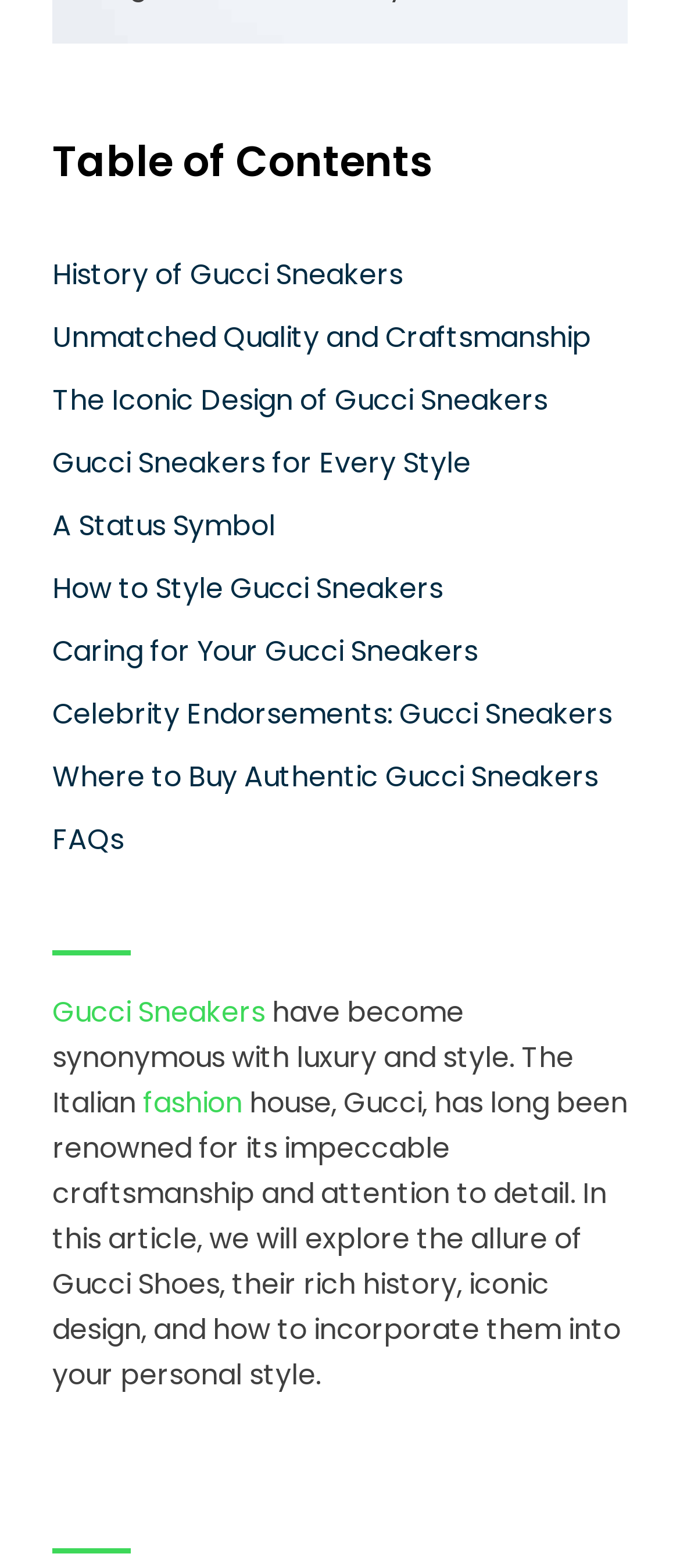Give a concise answer using only one word or phrase for this question:
What is the topic of the article?

Gucci Shoes